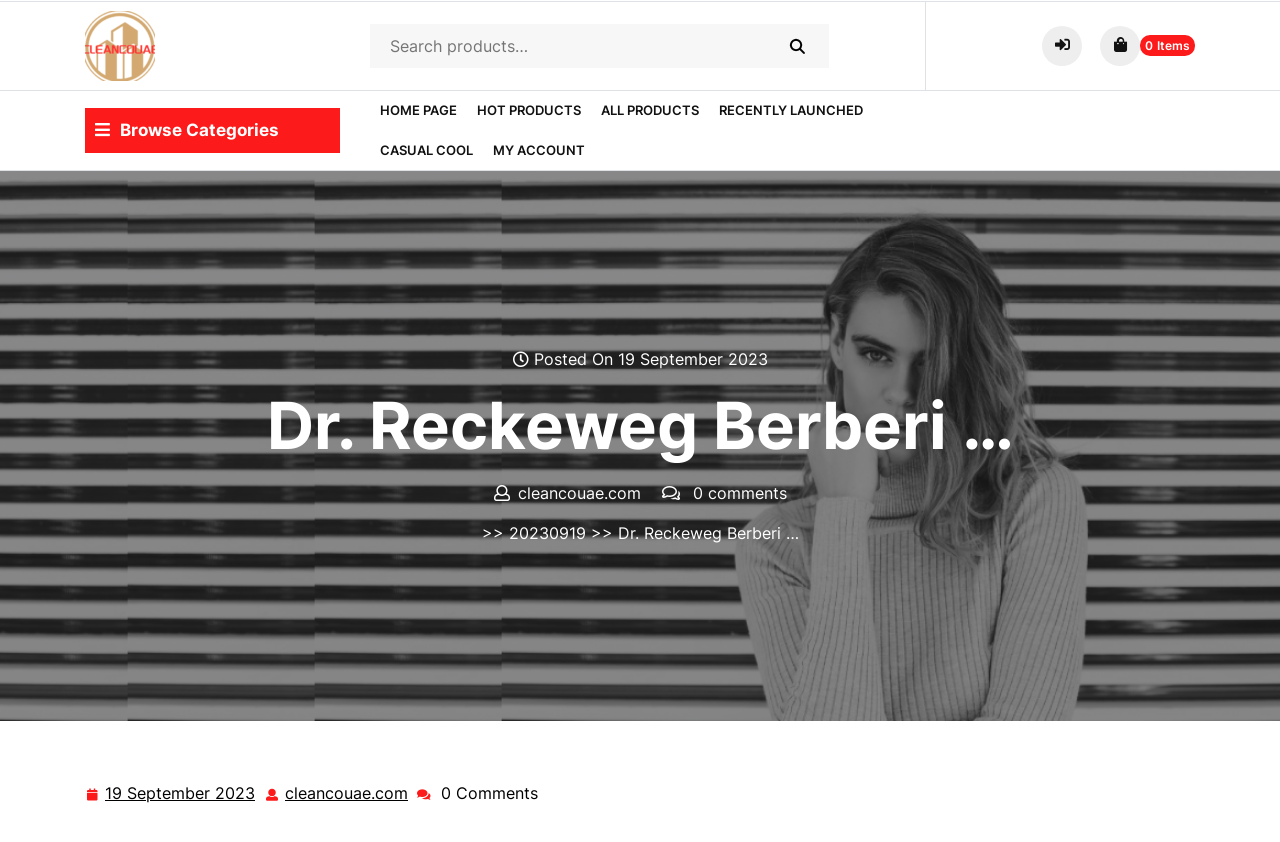Show the bounding box coordinates for the HTML element as described: "title="Login / Register"".

[0.814, 0.04, 0.852, 0.064]